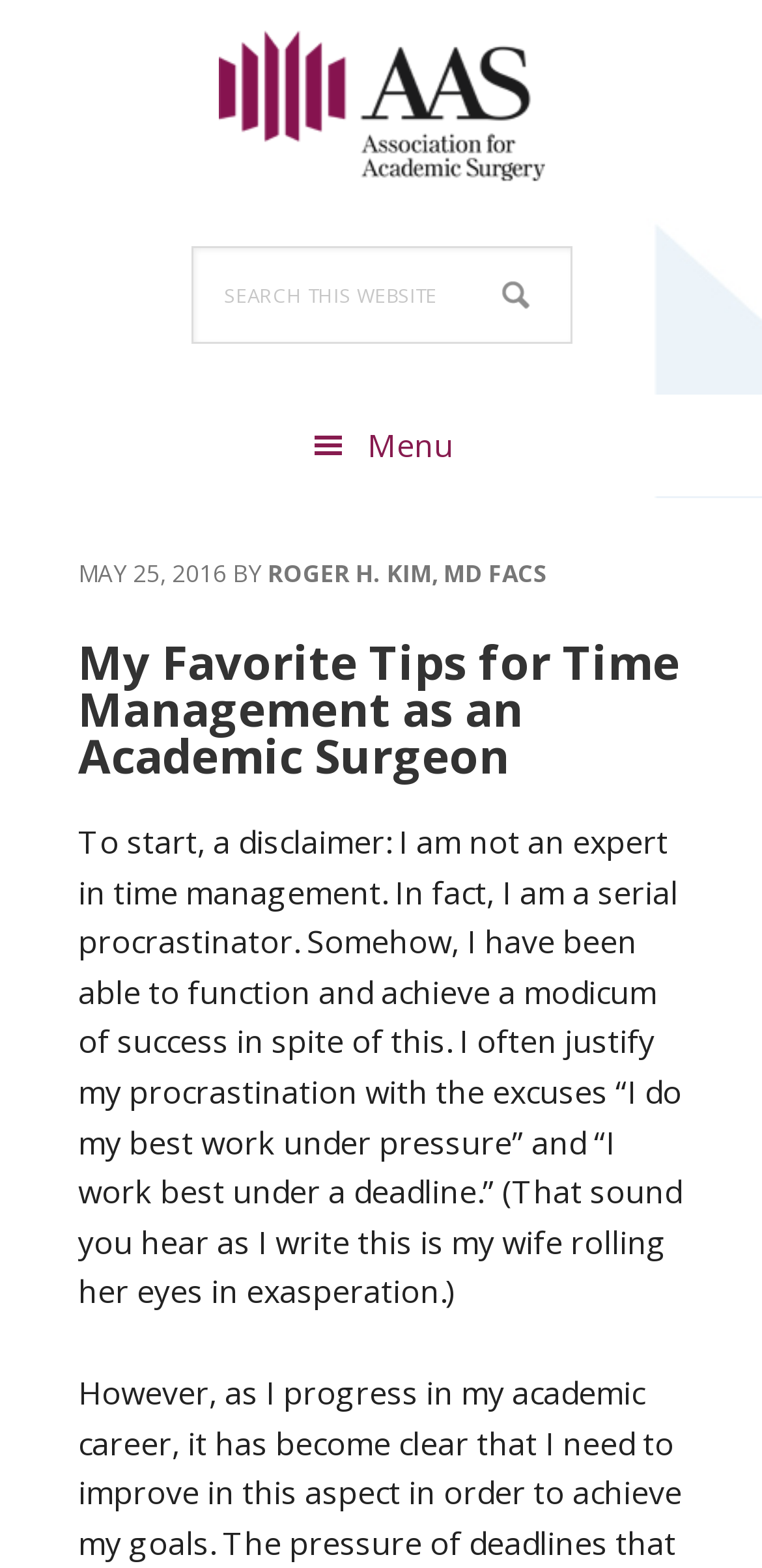Please provide a comprehensive response to the question based on the details in the image: What is the purpose of the search box?

The purpose of the search box can be inferred from the static text 'Search this website' and the search box element which allows users to input search queries.